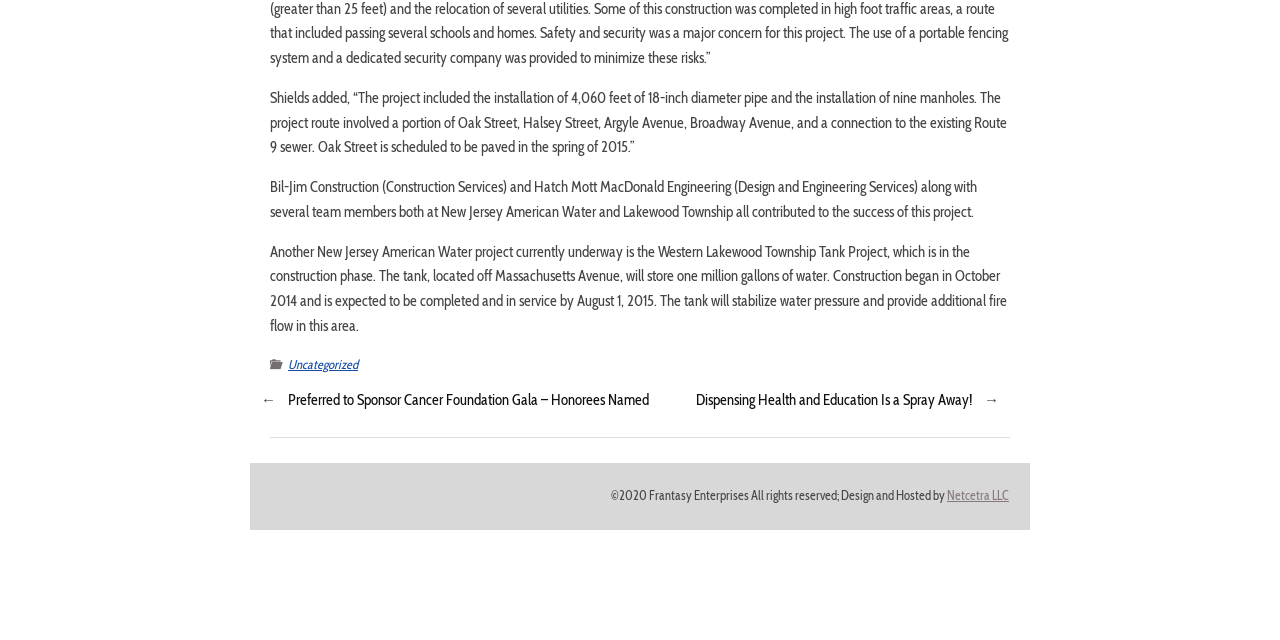Find the bounding box coordinates for the UI element that matches this description: "Netcetra LLC".

[0.74, 0.762, 0.788, 0.786]